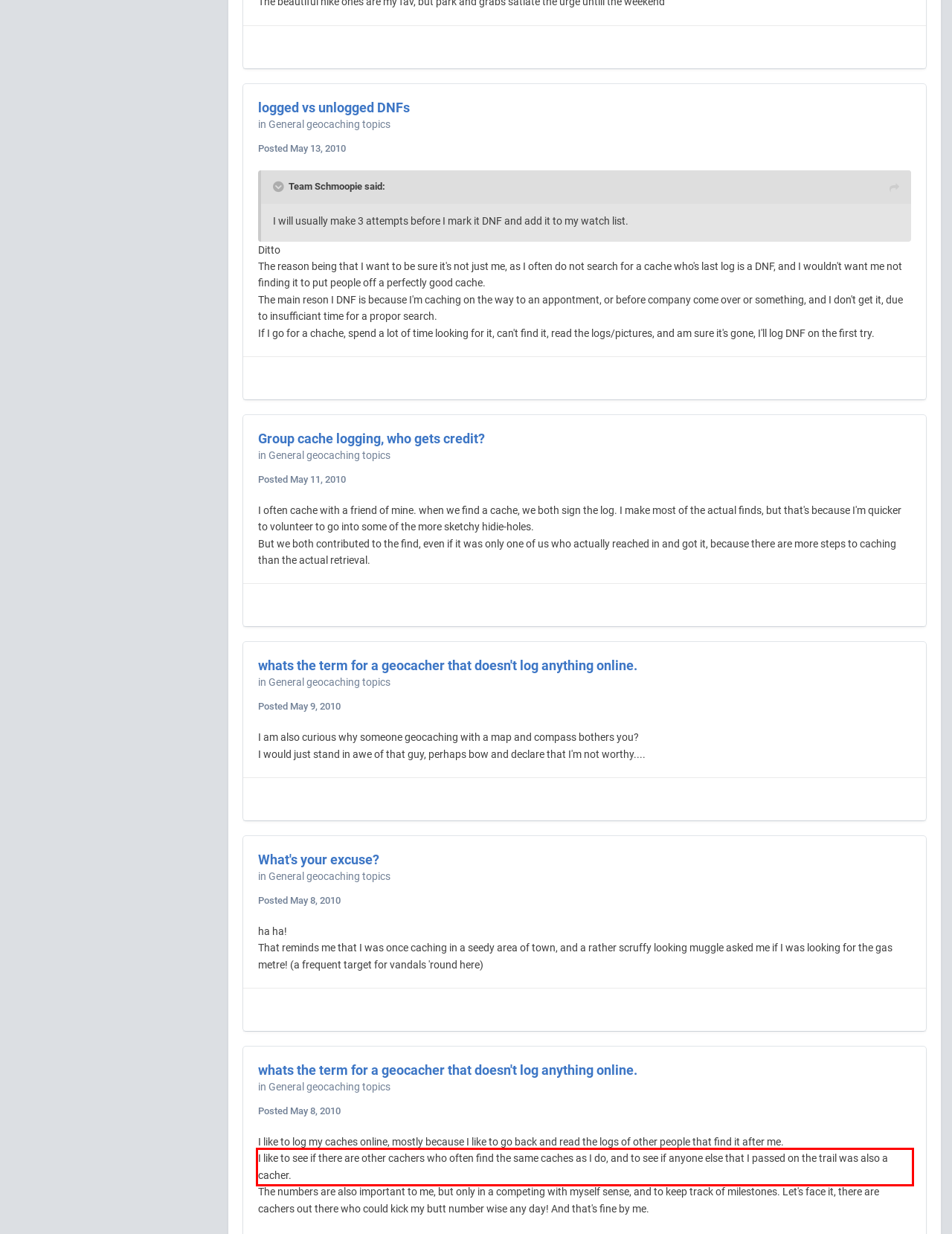Given a screenshot of a webpage with a red bounding box, extract the text content from the UI element inside the red bounding box.

I like to see if there are other cachers who often find the same caches as I do, and to see if anyone else that I passed on the trail was also a cacher.